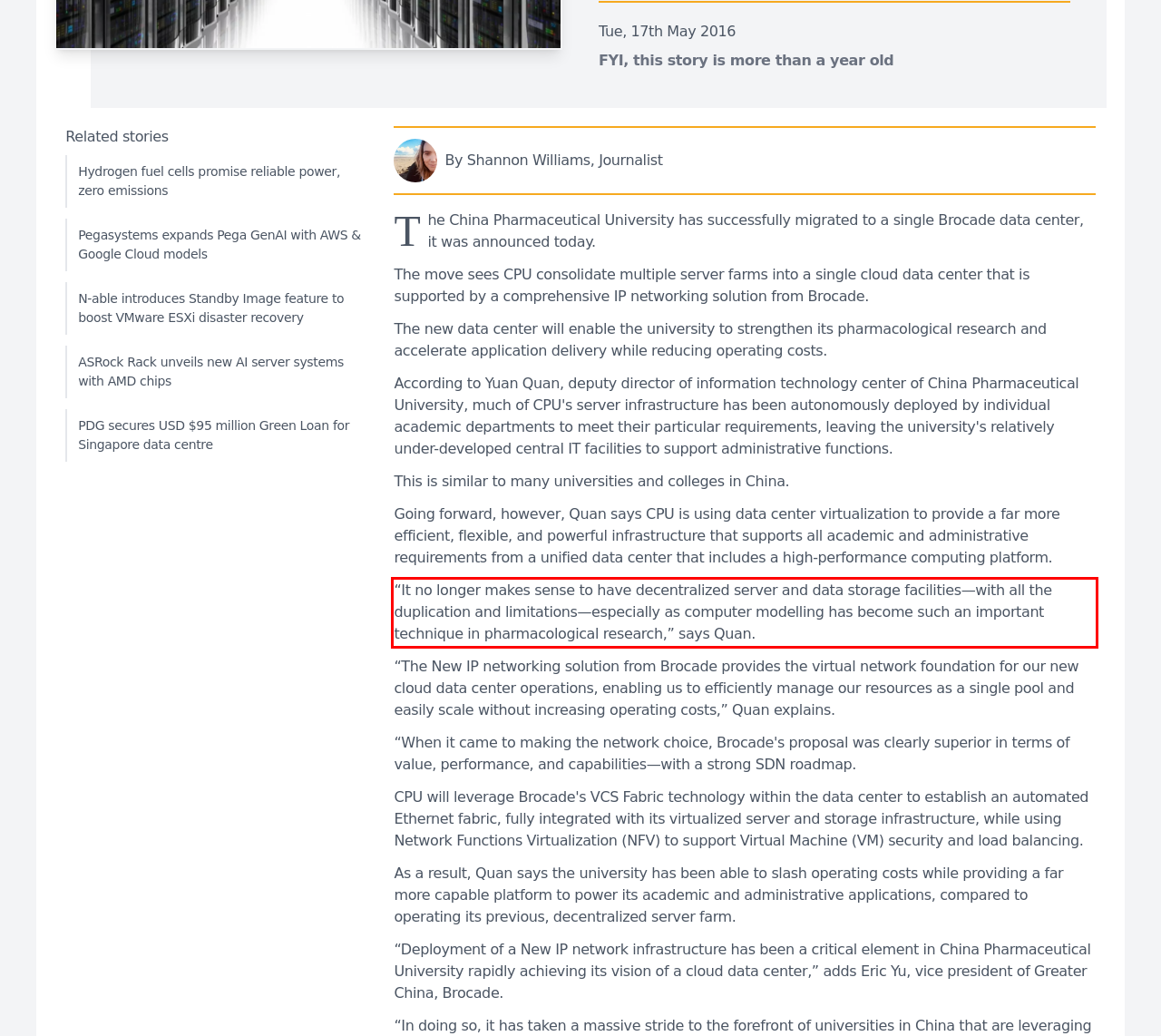Examine the webpage screenshot, find the red bounding box, and extract the text content within this marked area.

“It no longer makes sense to have decentralized server and data storage facilities—with all the duplication and limitations—especially as computer modelling has become such an important technique in pharmacological research,” says Quan.